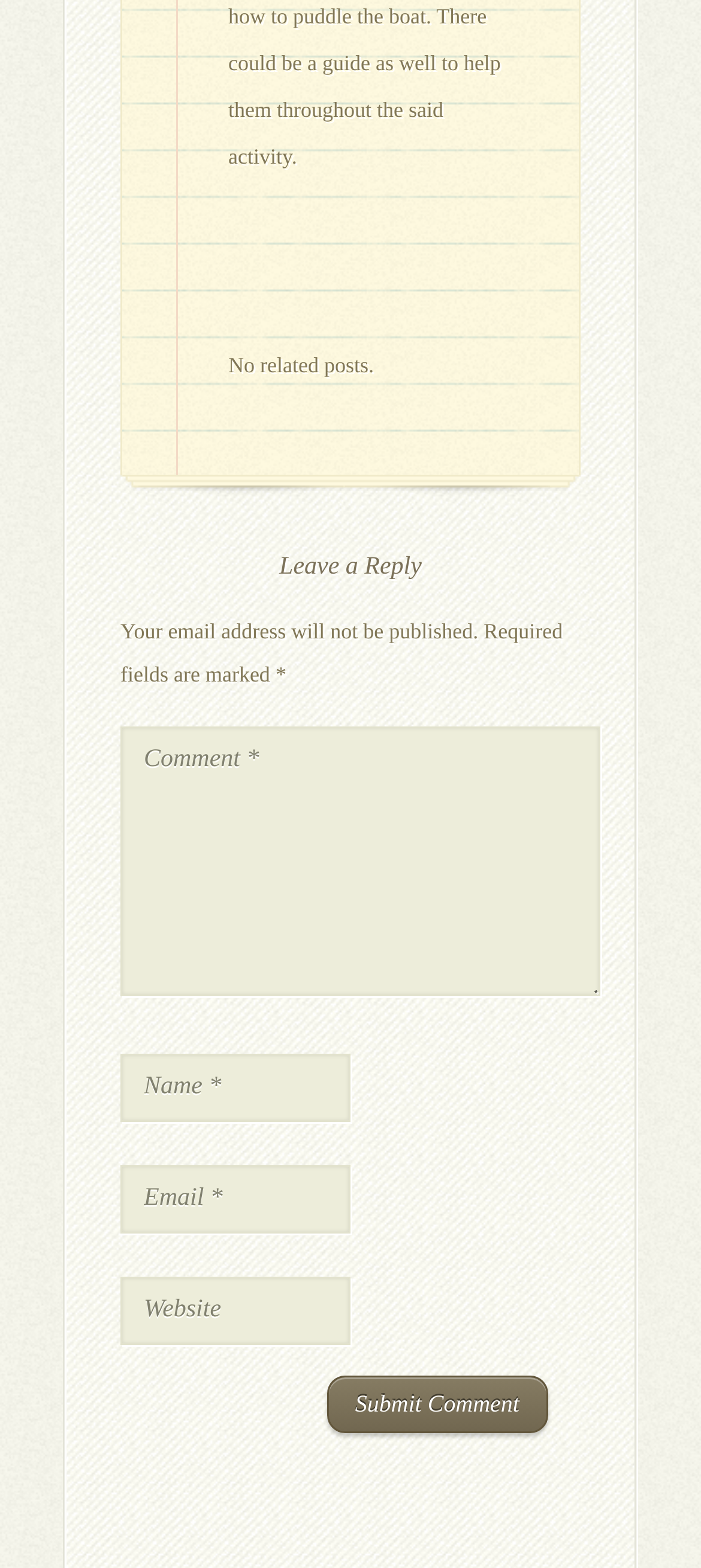Is an email address required to leave a reply?
Please provide a single word or phrase as your answer based on the screenshot.

Yes